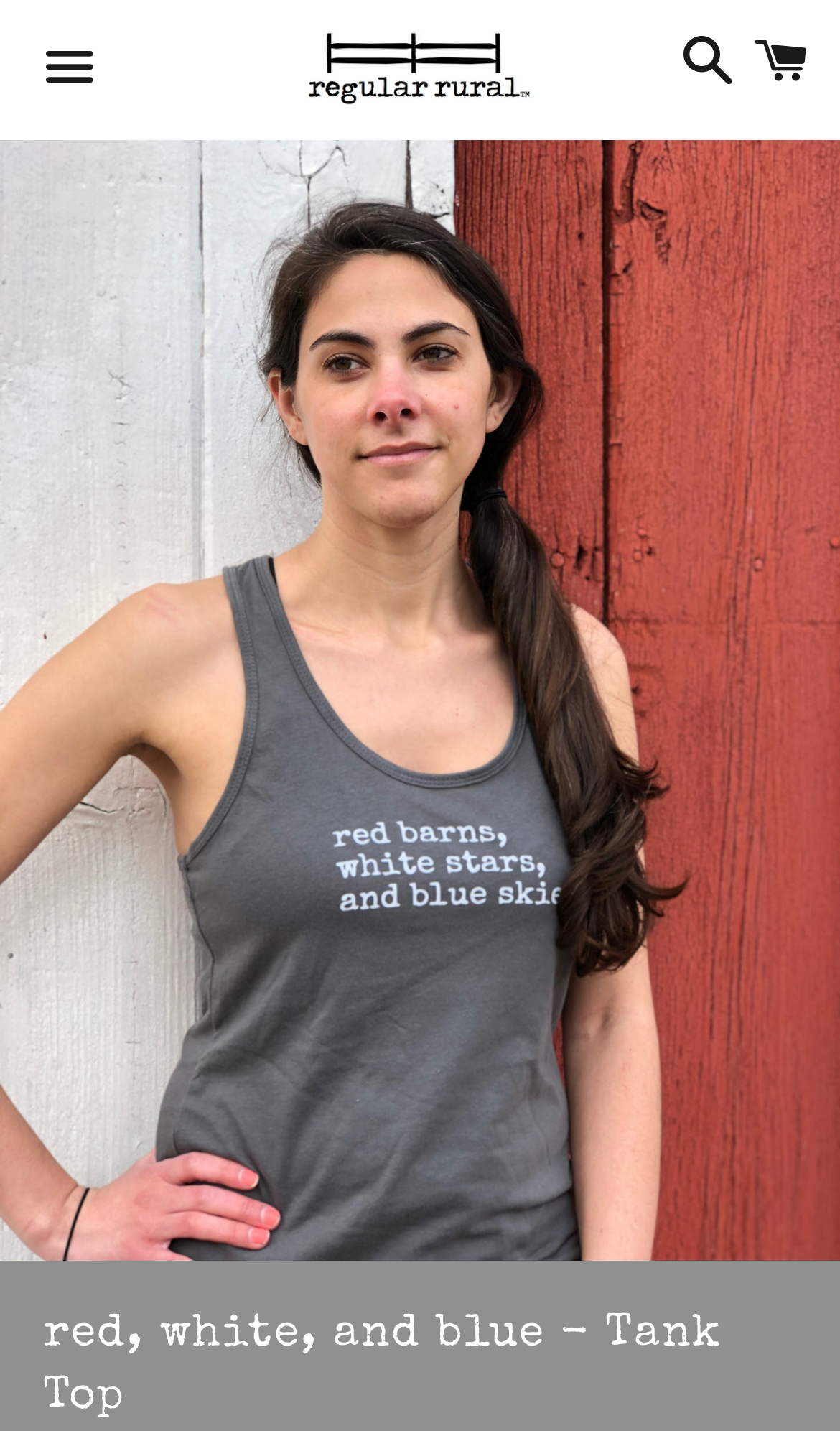Analyze the image and provide a detailed answer to the question: How many navigation drawers are available?

I found three button elements with the texts 'Menu', 'Search', and 'Cart' which control three different navigation drawers, namely NavDrawer, SearchDrawer, and CartDrawer.